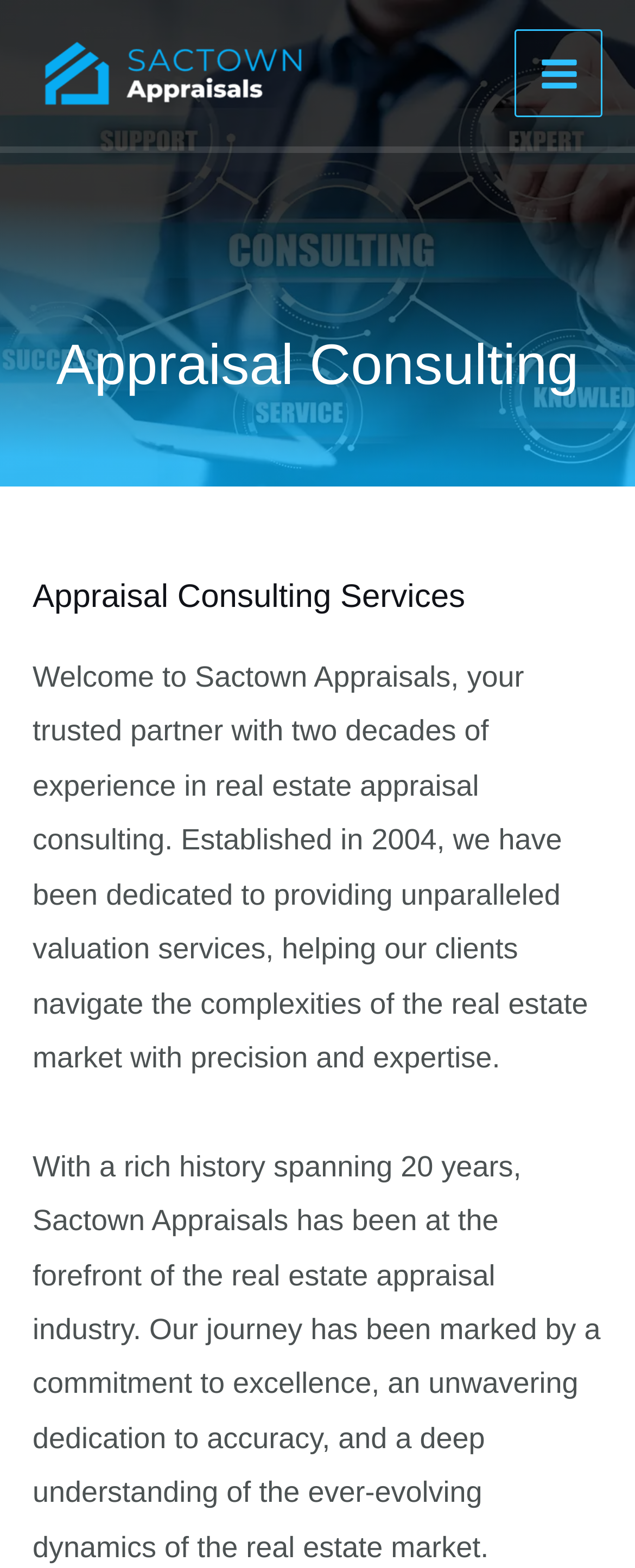What is the company's commitment to?
Could you please answer the question thoroughly and with as much detail as possible?

I found the answer by reading the StaticText 'With a rich history spanning 20 years, Sactown Appraisals has been at the forefront of the real estate appraisal industry. Our journey has been marked by a commitment to excellence, an unwavering dedication to accuracy...'. This indicates that the company is committed to excellence and accuracy.